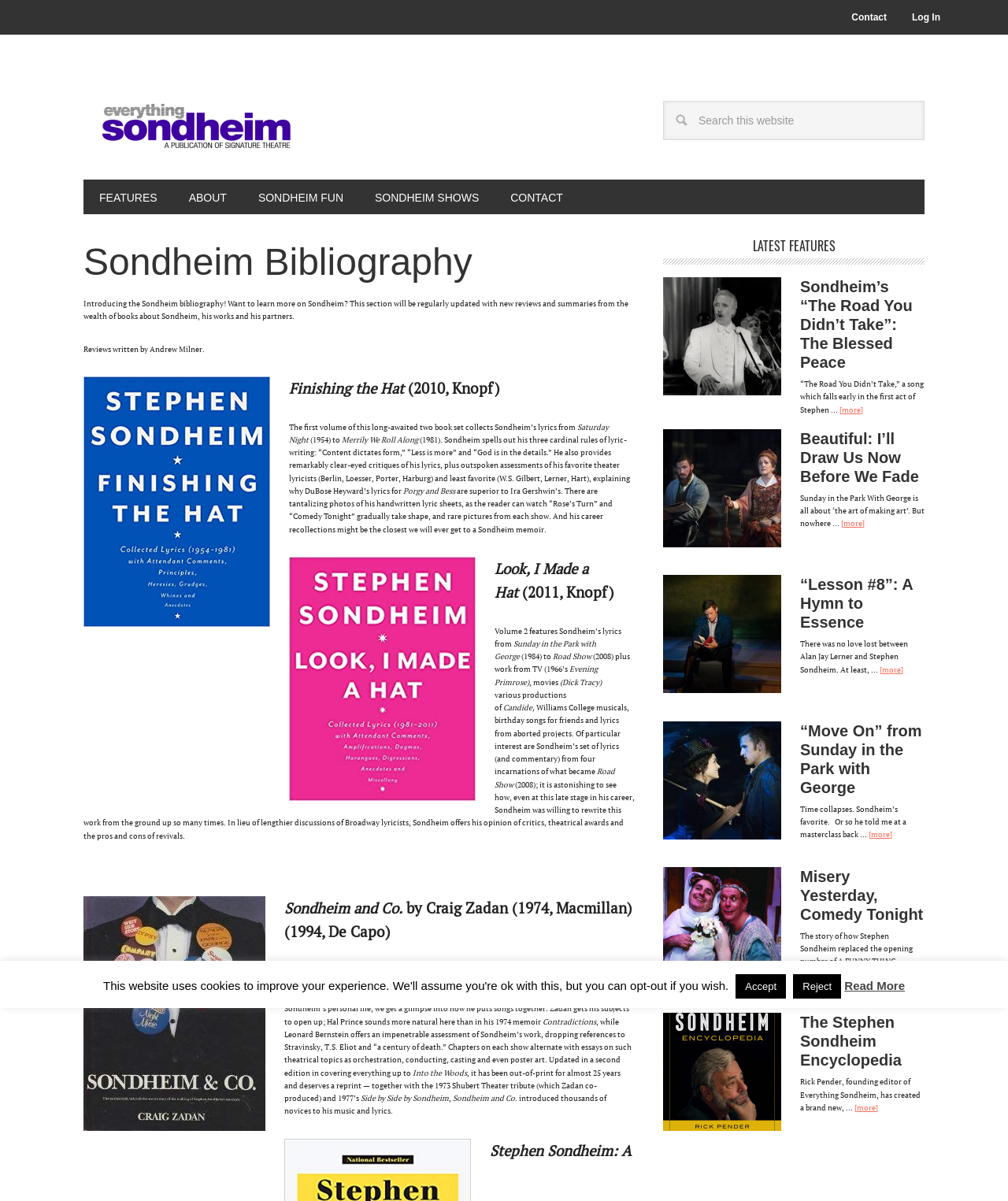Can you provide the bounding box coordinates for the element that should be clicked to implement the instruction: "Explore the 'STORE' page"?

None